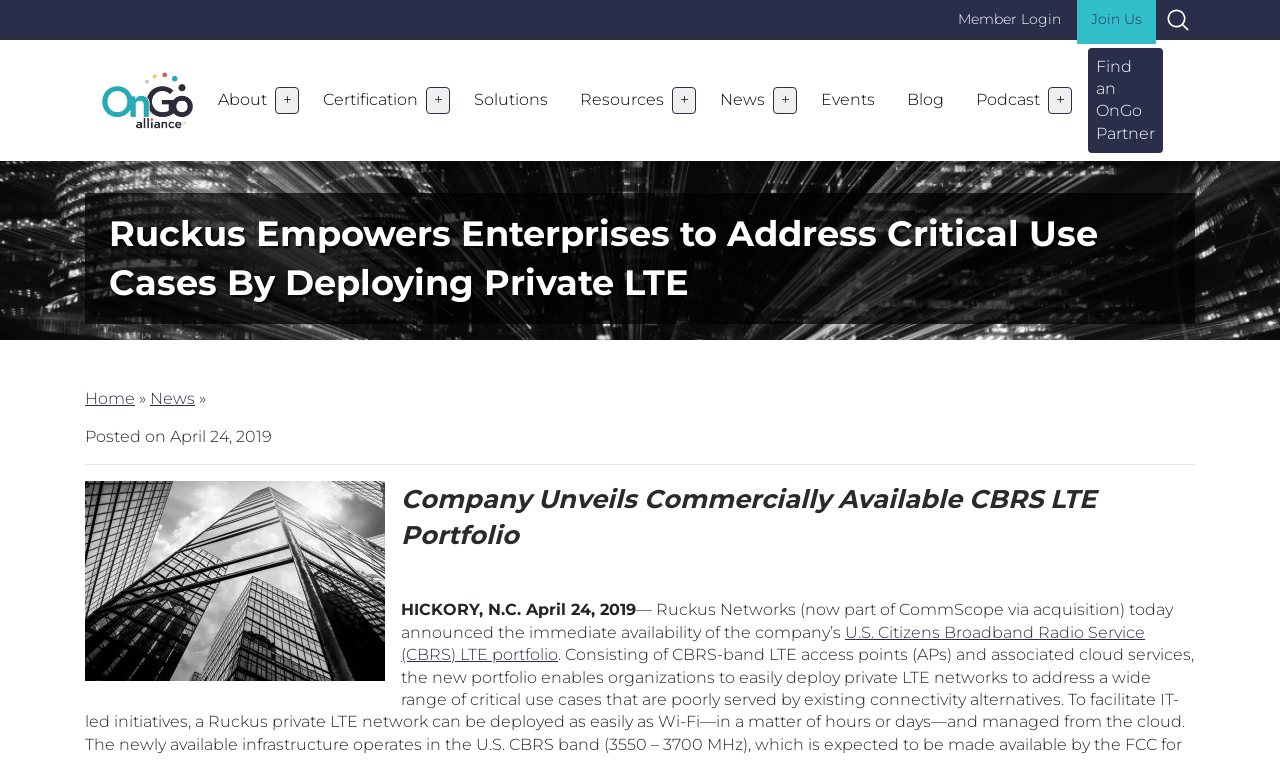Please determine the bounding box coordinates for the element that should be clicked to follow these instructions: "find an OnGo partner".

[0.85, 0.063, 0.909, 0.202]